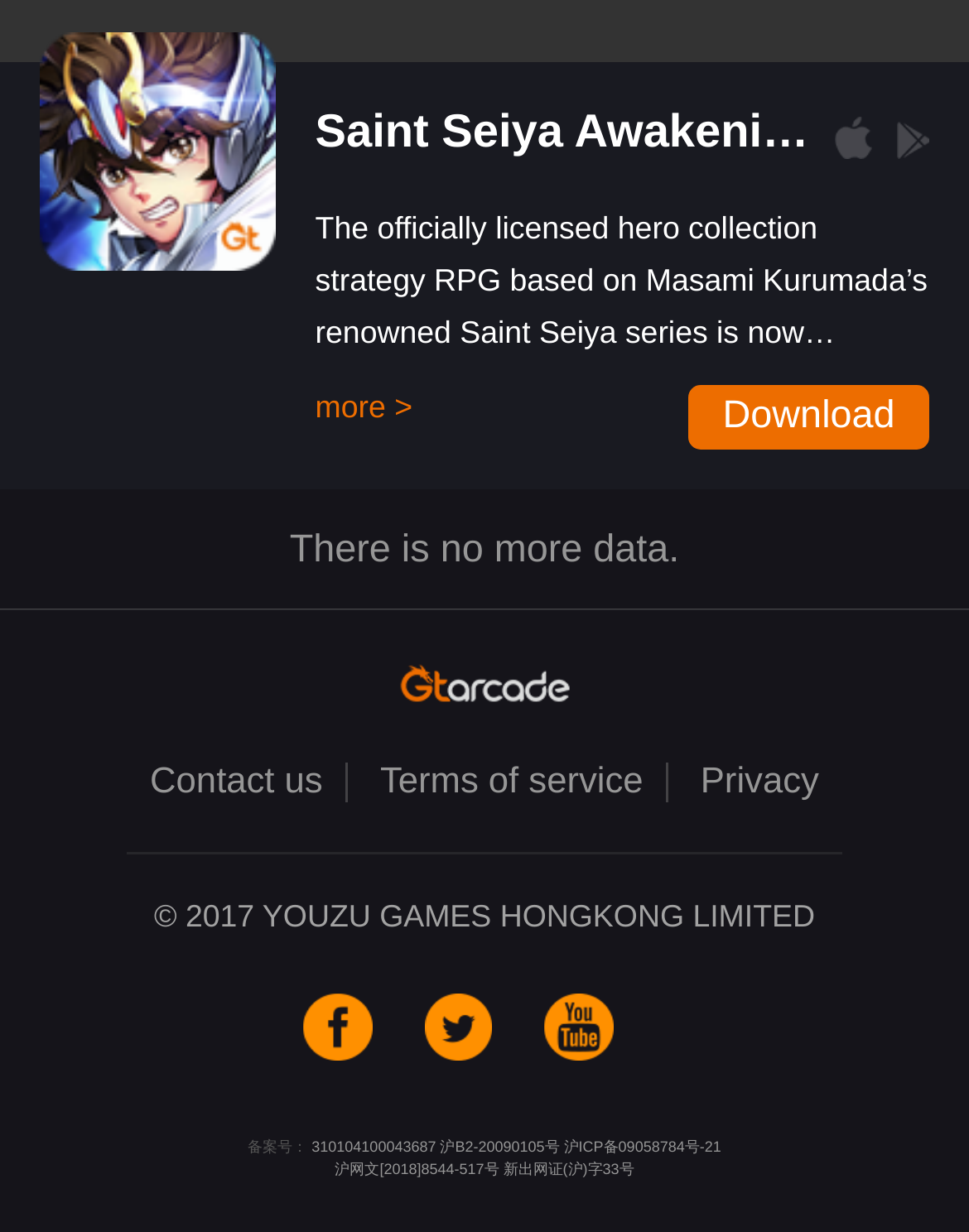Using the element description: "Privacy Policy", determine the bounding box coordinates. The coordinates should be in the format [left, top, right, bottom], with values between 0 and 1.

None